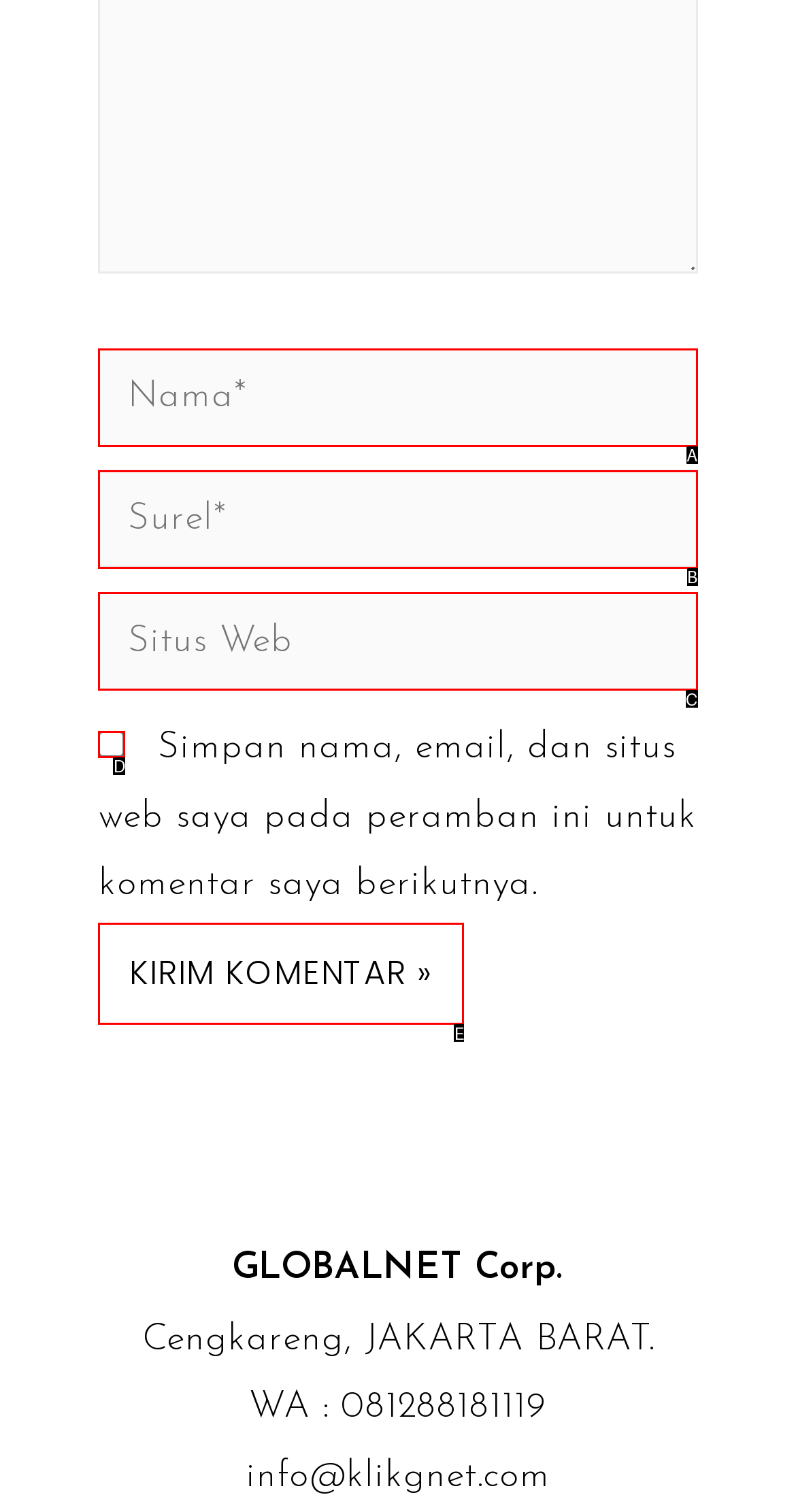Determine the HTML element that best aligns with the description: name="submit" value="Kirim Komentar »"
Answer with the appropriate letter from the listed options.

E